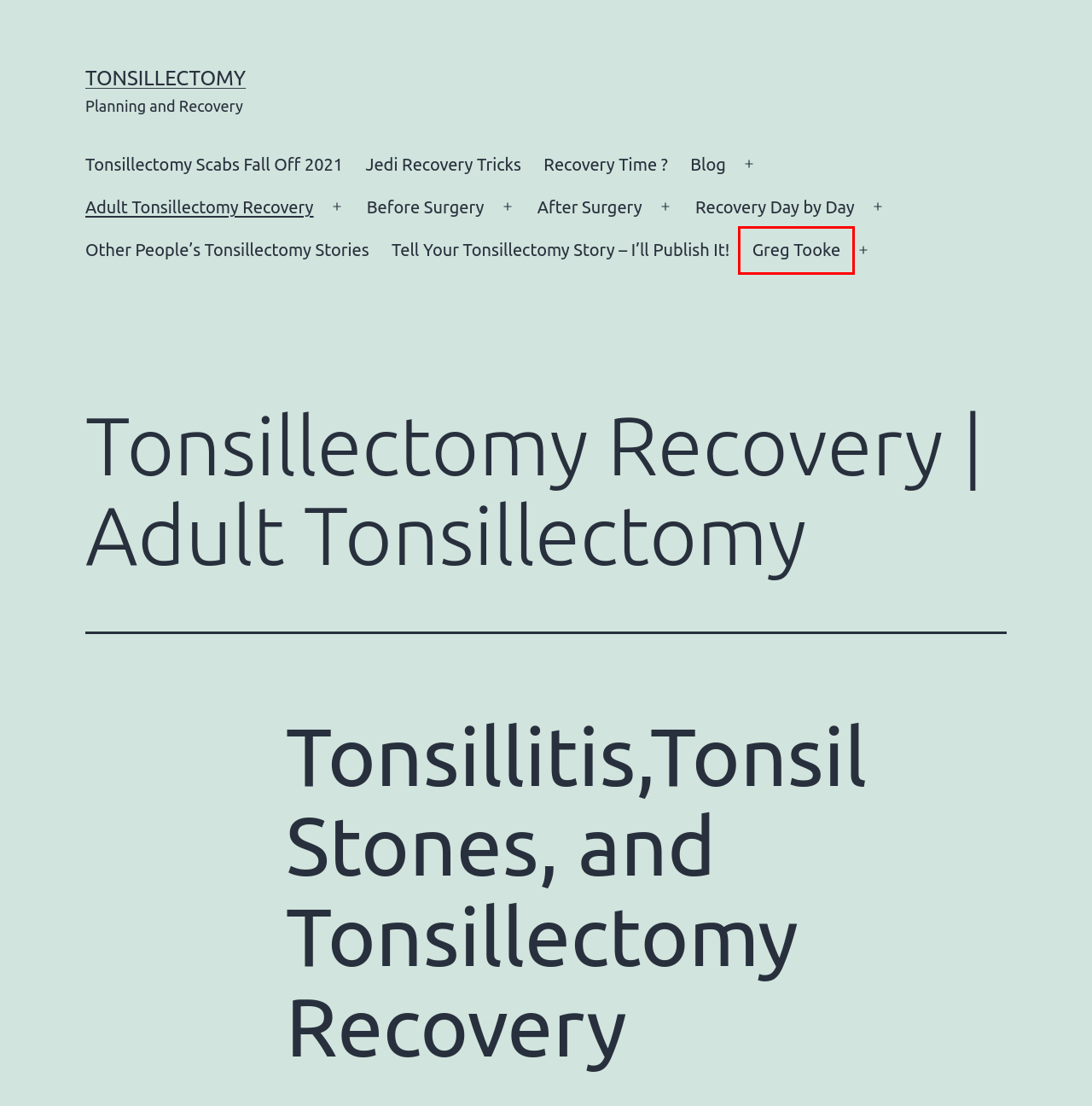You are given a screenshot of a webpage with a red rectangle bounding box around a UI element. Select the webpage description that best matches the new webpage after clicking the element in the bounding box. Here are the candidates:
A. Tonsillectomy – Planning and Recovery
B. Tell Your Tonsillectomy Story – I’ll Publish It! – Tonsillectomy
C. Tonsillectomy Scabs Fall Off 2021 – Tonsillectomy
D. Tonsillectomy Recovery Time Poll – Tonsillectomy
E. How Much Time Off for Tonsillectomy? – Tonsillectomy
F. Personal Tonsillectomy Stories – Tonsillectomy
G. Greg Tooke – Tonsillectomy
H. Guerrilla Tactics for Surviving Adult Tonsillectomy – Tonsillectomy

G